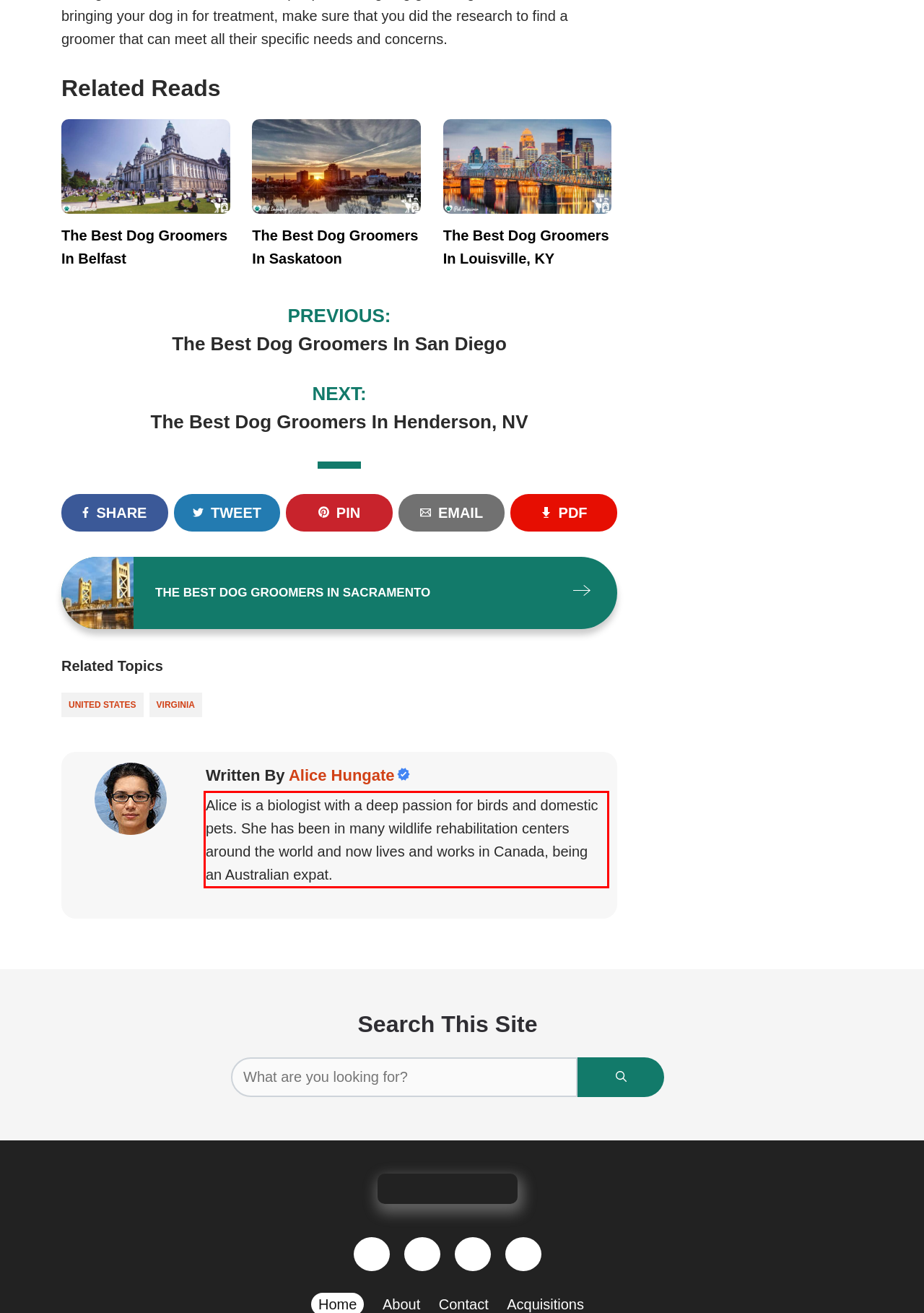You have a screenshot of a webpage with a red bounding box. Identify and extract the text content located inside the red bounding box.

Alice is a biologist with a deep passion for birds and domestic pets. She has been in many wildlife rehabilitation centers around the world and now lives and works in Canada, being an Australian expat.